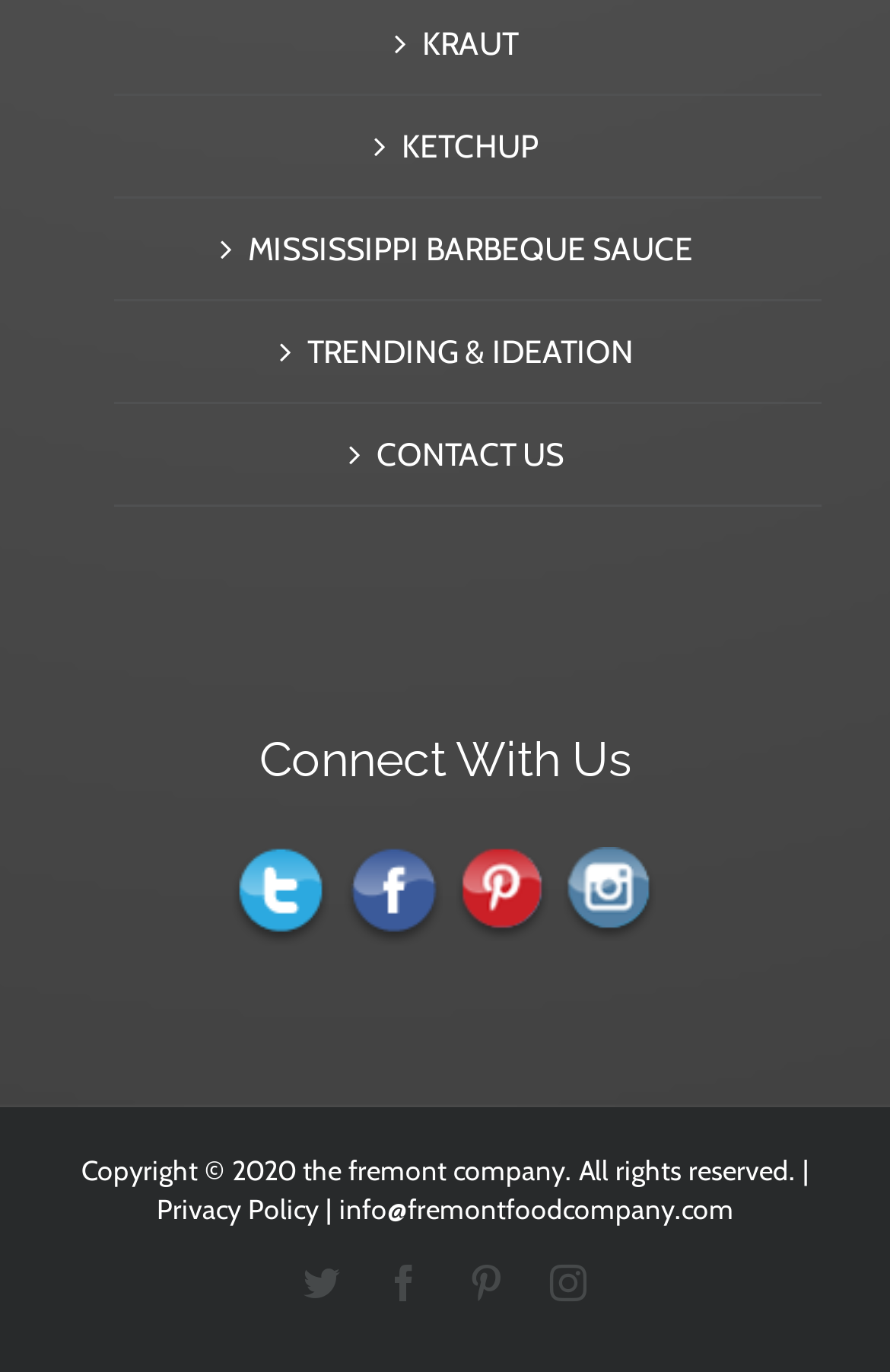Use a single word or phrase to answer the question:
How many navigation links are there?

5